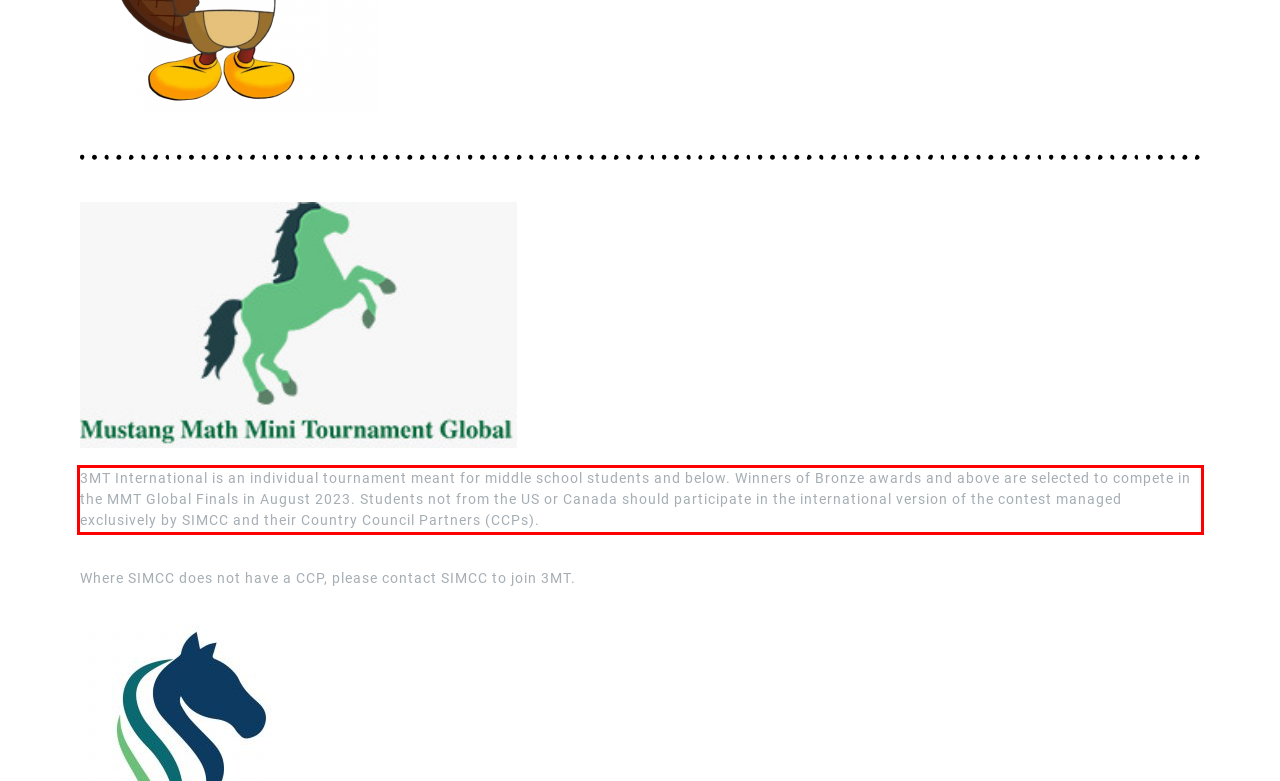Within the provided webpage screenshot, find the red rectangle bounding box and perform OCR to obtain the text content.

3MT International is an individual tournament meant for middle school students and below. Winners of Bronze awards and above are selected to compete in the MMT Global Finals in August 2023. Students not from the US or Canada should participate in the international version of the contest managed exclusively by SIMCC and their Country Council Partners (CCPs).